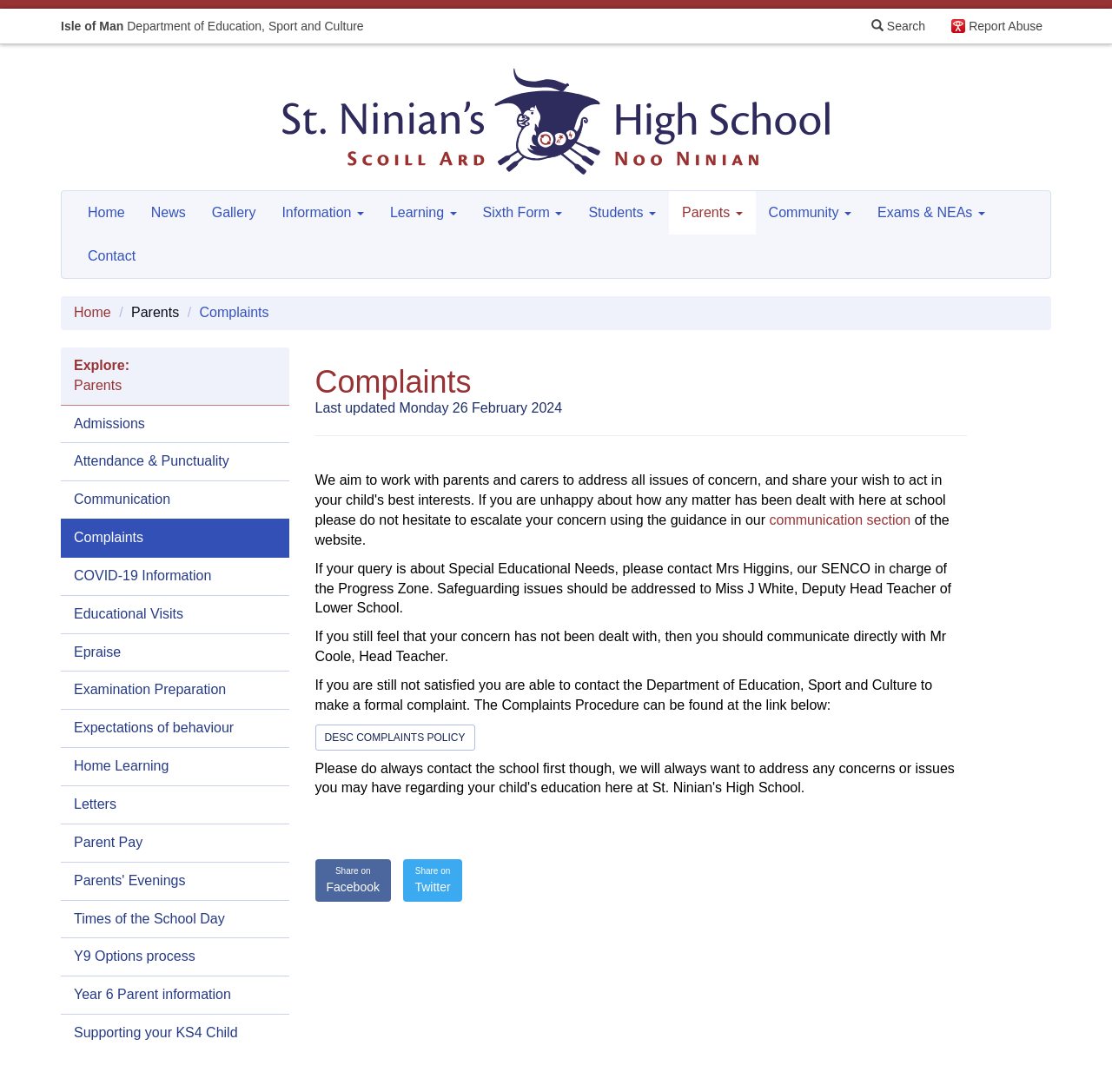Find the bounding box coordinates of the area to click in order to follow the instruction: "Visit the Isle of Man Department of Education, Sport and Culture".

[0.055, 0.008, 0.327, 0.04]